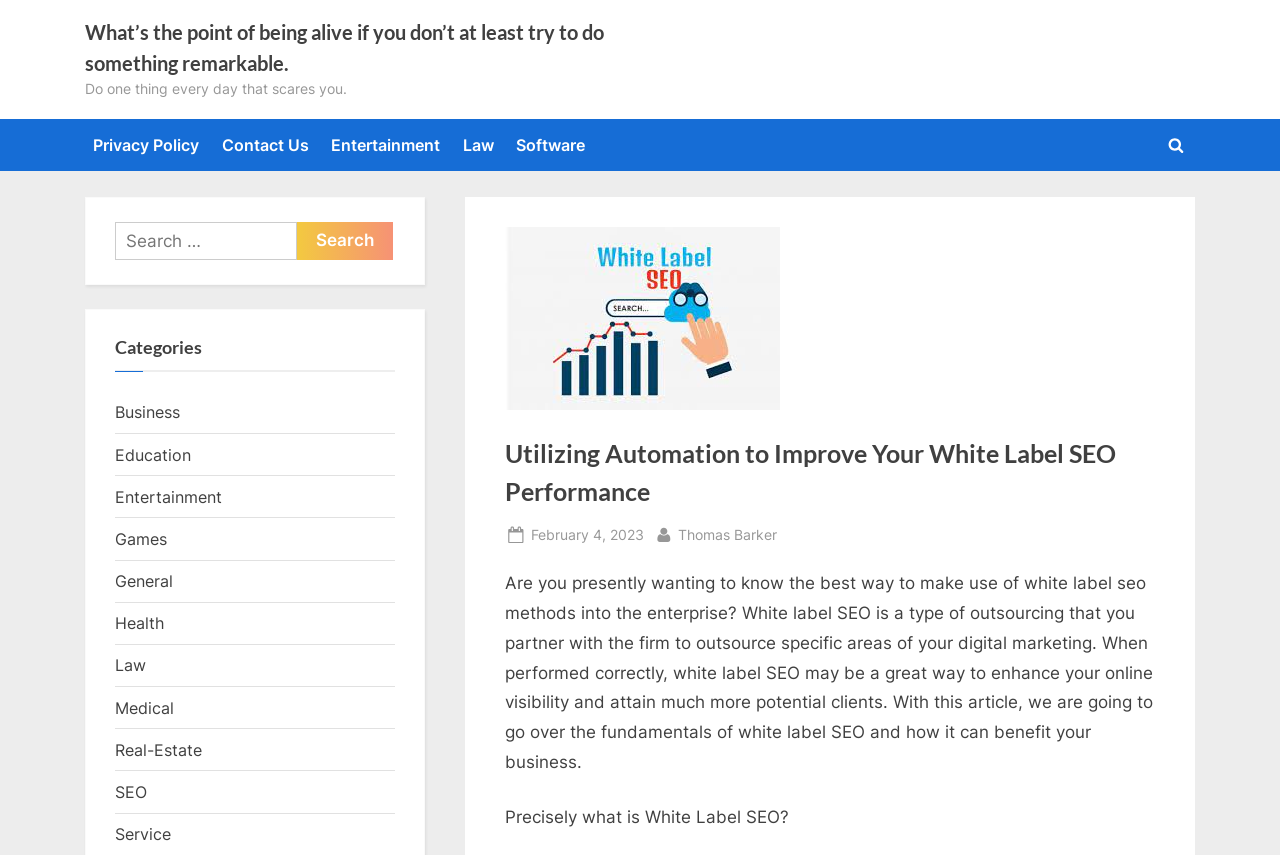Select the bounding box coordinates of the element I need to click to carry out the following instruction: "Read the 'Entertainment' category".

[0.09, 0.569, 0.173, 0.593]